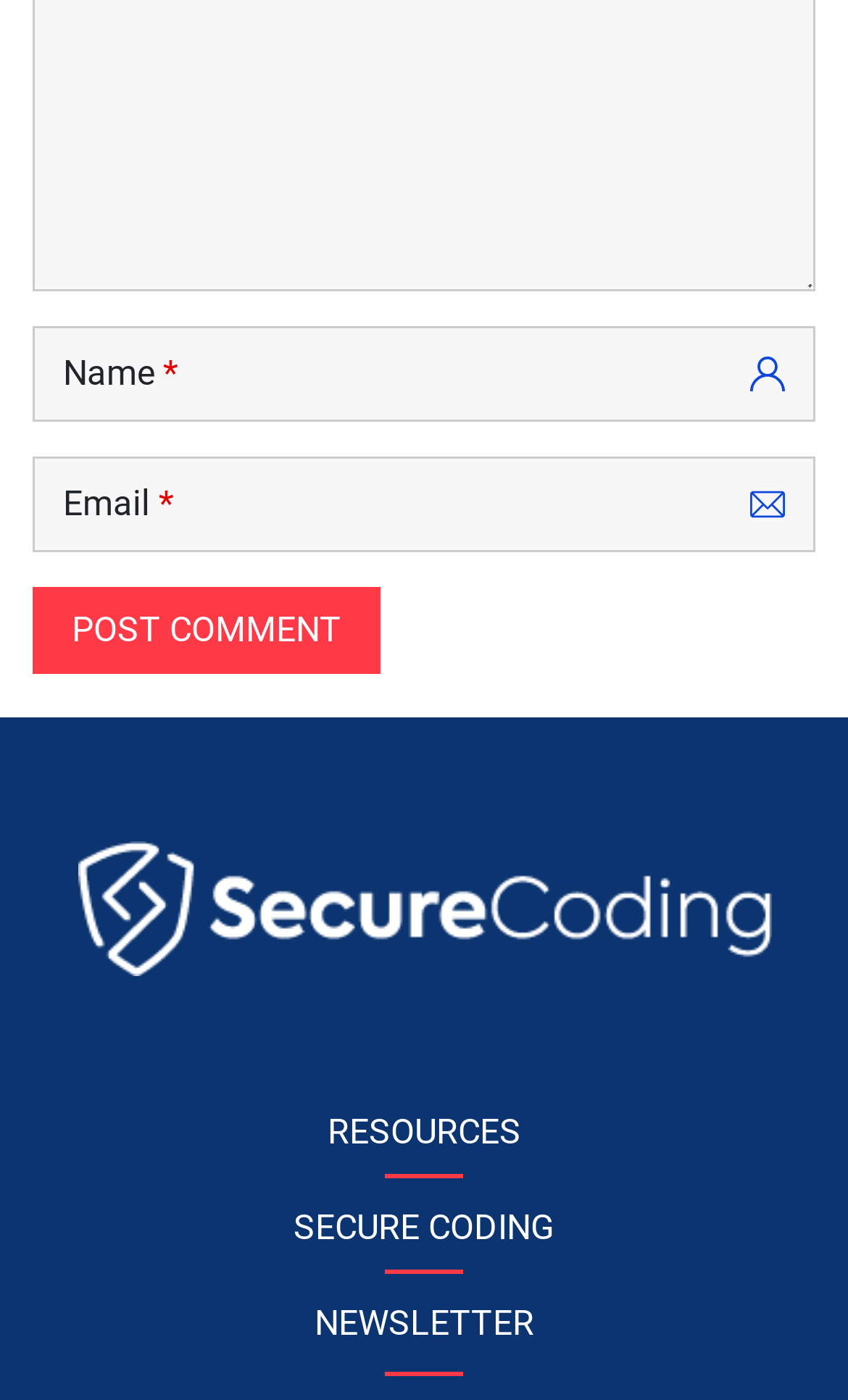Is the email field required?
Based on the image, provide a one-word or brief-phrase response.

Yes